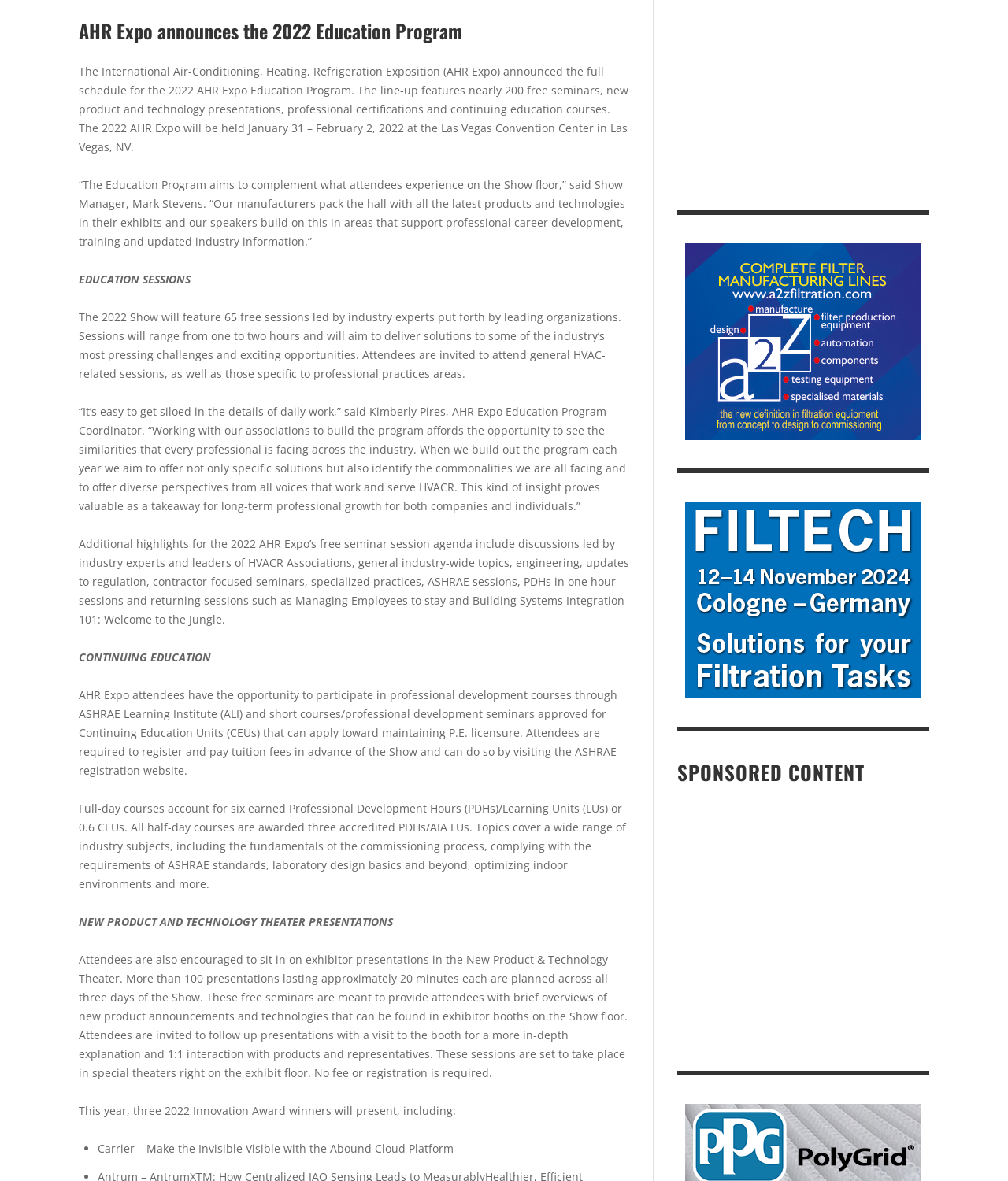Using the elements shown in the image, answer the question comprehensively: What is the theme of the 2022 AHR Expo Education Program?

Based on the webpage content, the 2022 AHR Expo Education Program is focused on the HVACR (Heating, Ventilation, Air-Conditioning, and Refrigeration) industry, with sessions and presentations covering various topics related to this field.